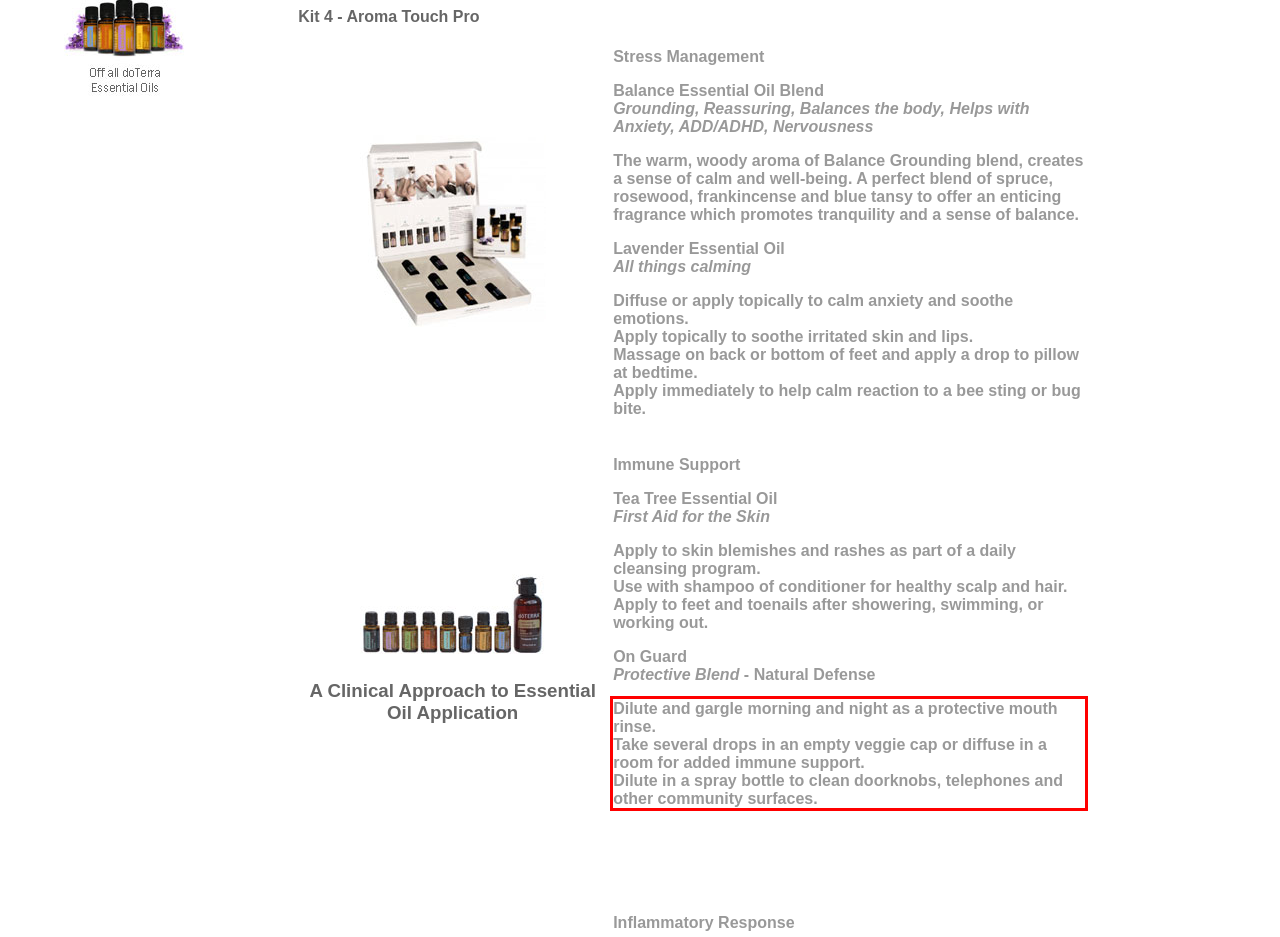Given a screenshot of a webpage, locate the red bounding box and extract the text it encloses.

Dilute and gargle morning and night as a protective mouth rinse. Take several drops in an empty veggie cap or diffuse in a room for added immune support. Dilute in a spray bottle to clean doorknobs, telephones and other community surfaces.